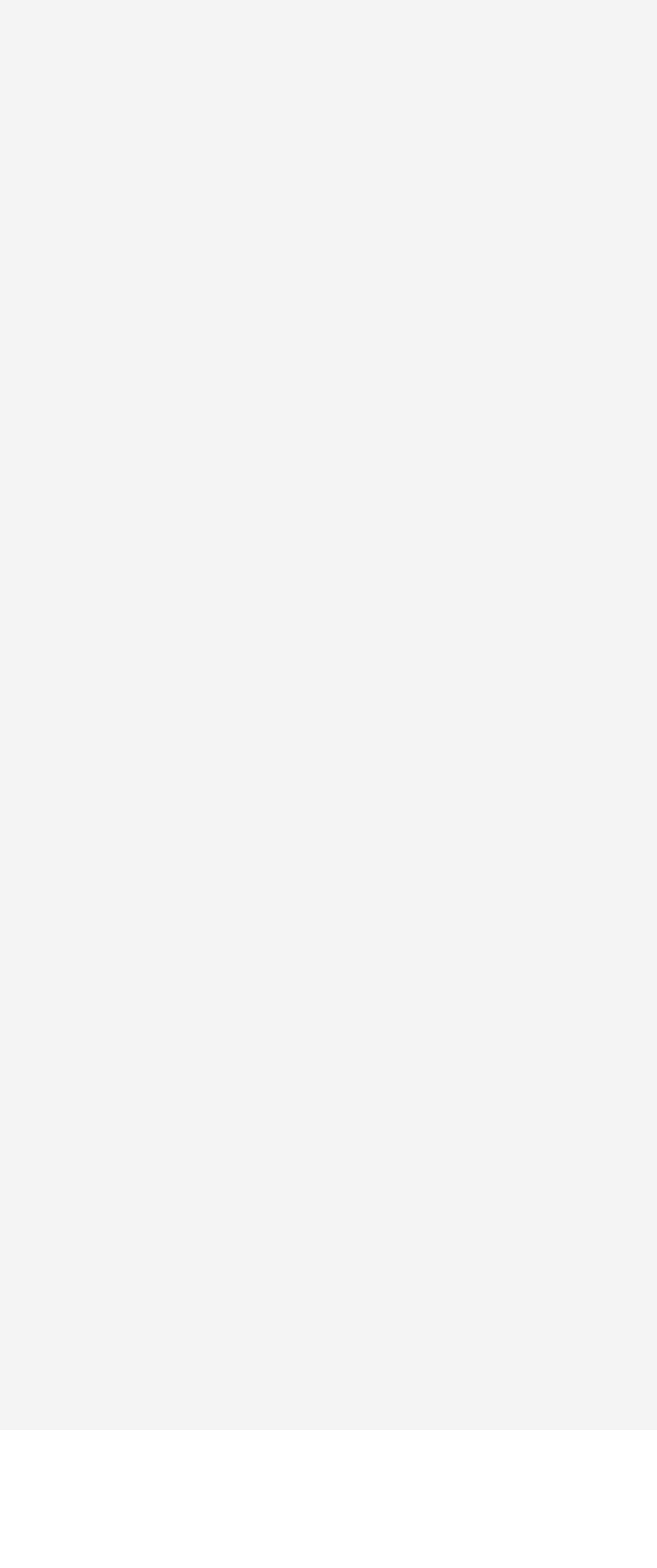Give the bounding box coordinates for this UI element: "https://justsealmydriveway.com/". The coordinates should be four float numbers between 0 and 1, arranged as [left, top, right, bottom].

[0.068, 0.448, 0.701, 0.471]